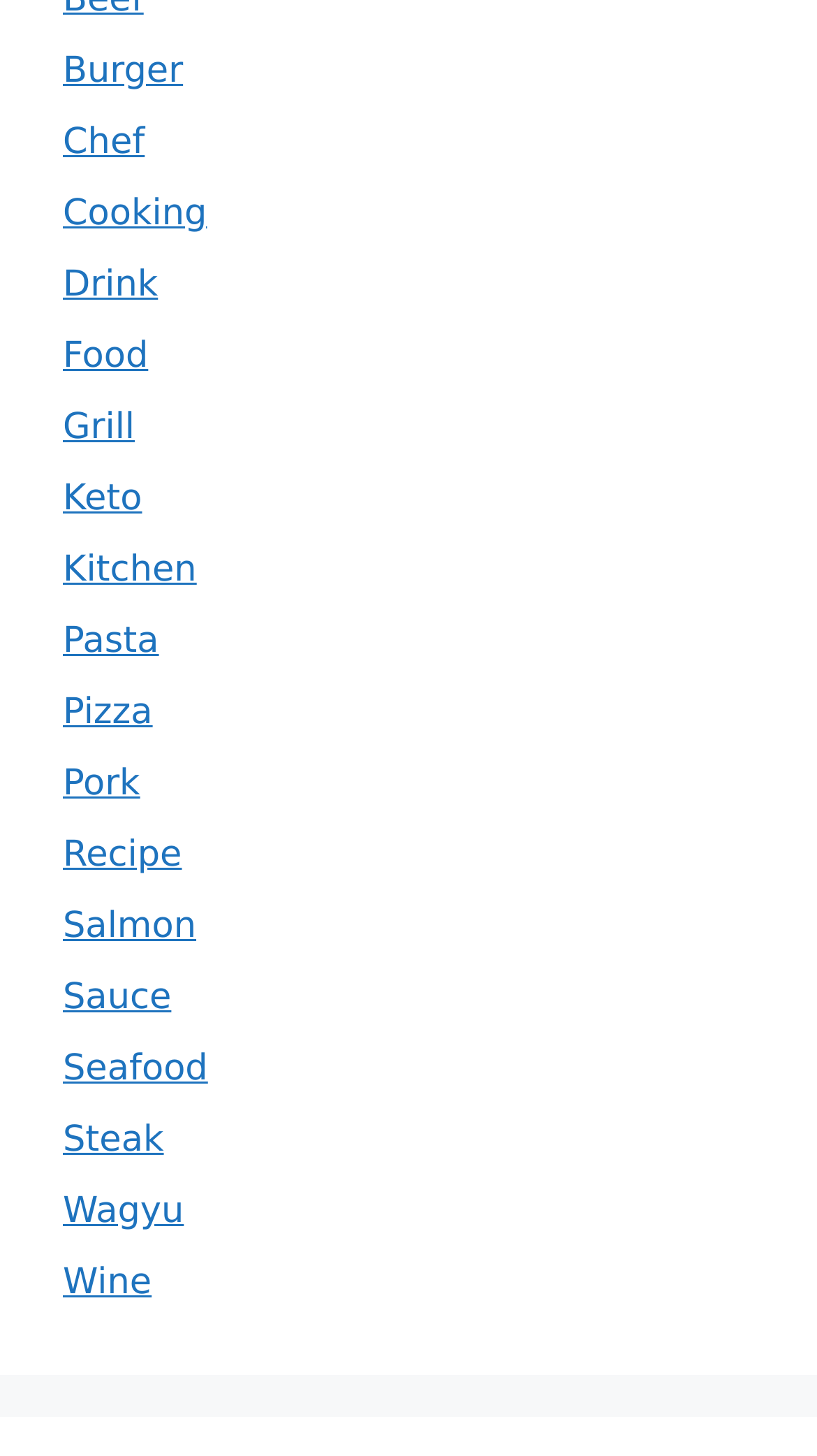Please respond to the question using a single word or phrase:
How many categories are available on this webpage?

18